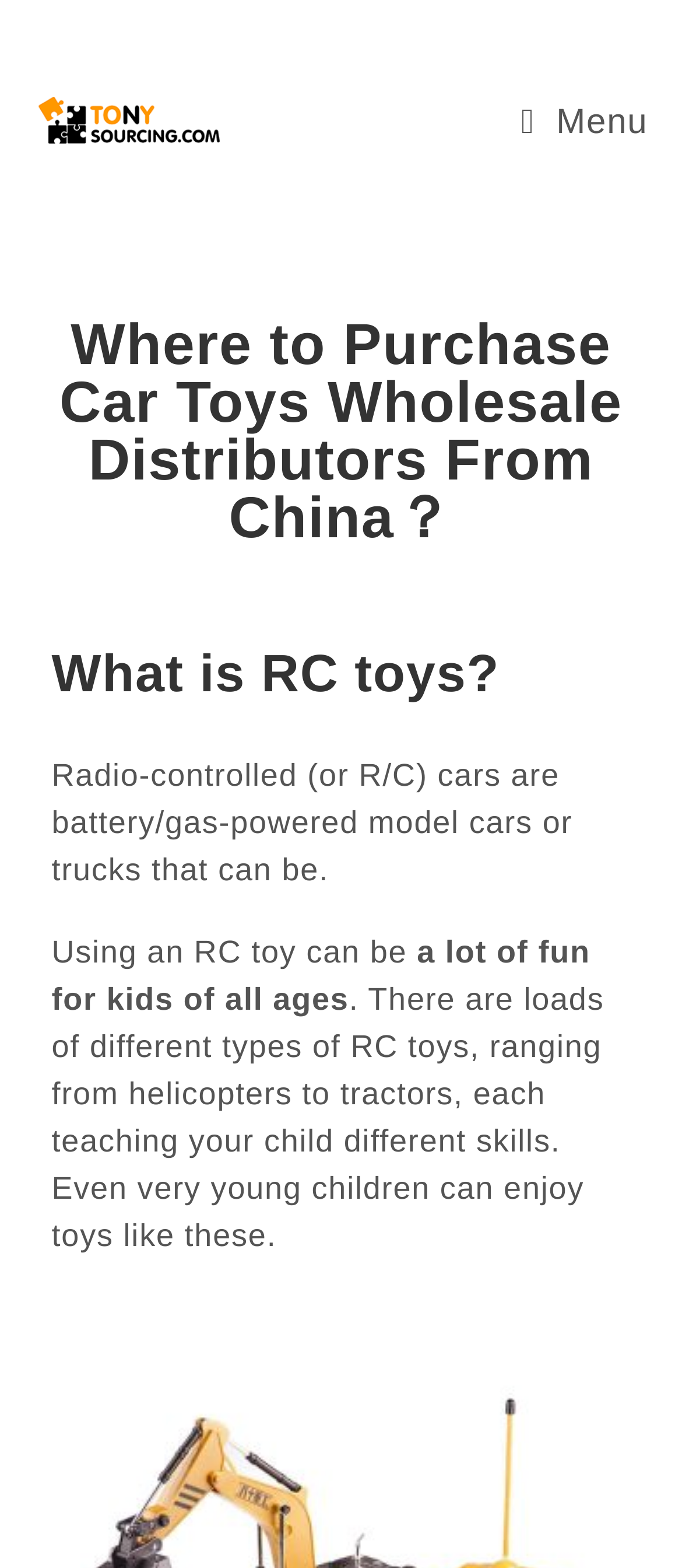What is the main topic of this webpage?
Using the image as a reference, give a one-word or short phrase answer.

RC Toys Wholesale